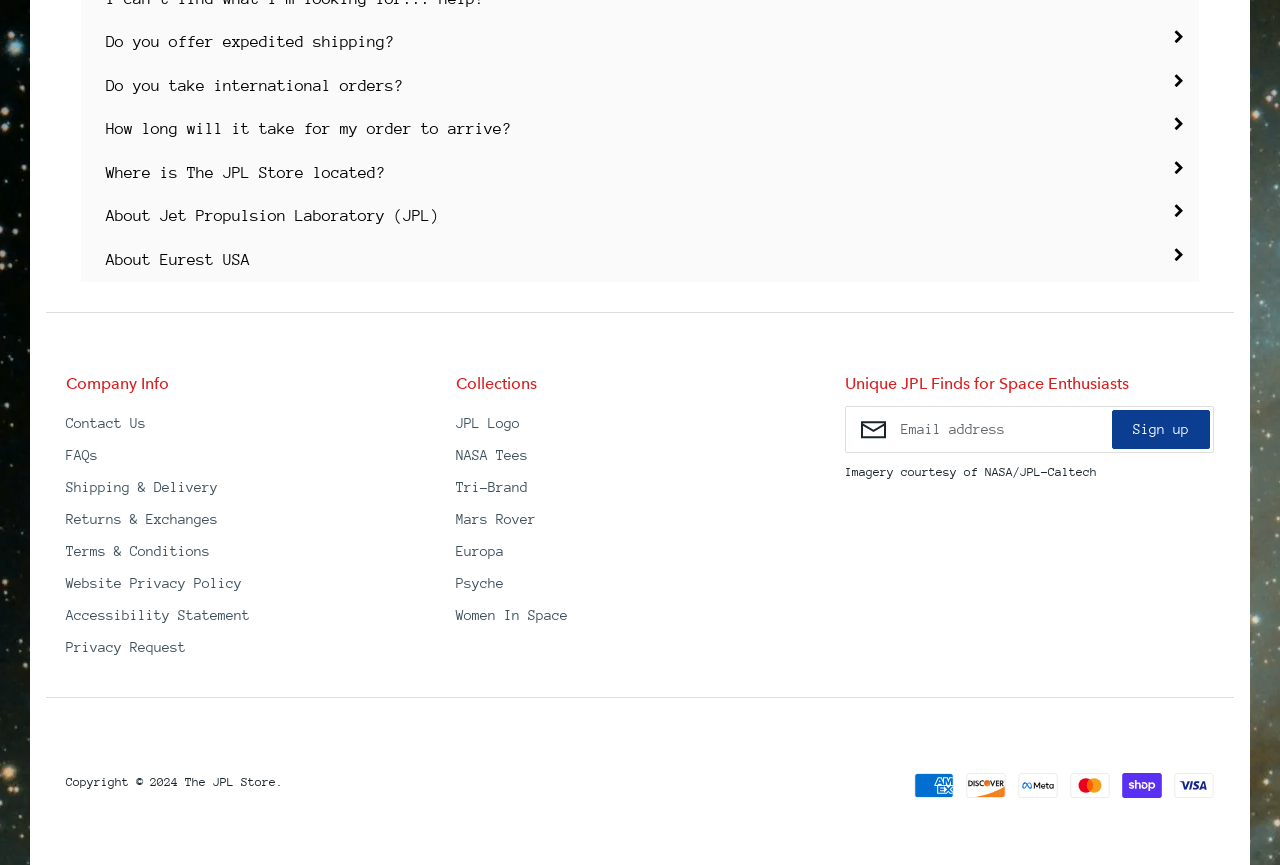Determine the bounding box coordinates of the UI element described by: "parent_node: +91 name="mobile_without_isd"".

None